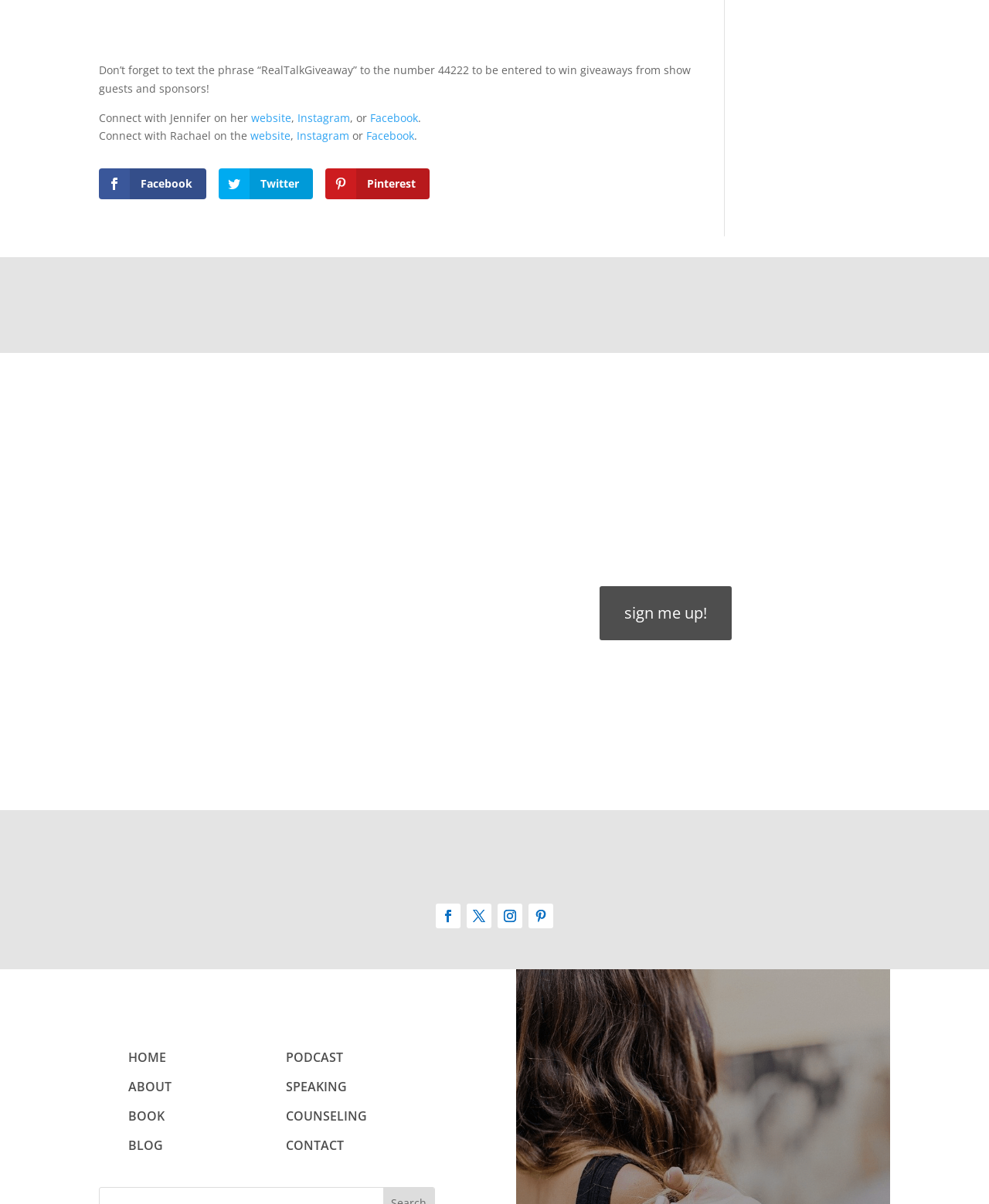Please identify the bounding box coordinates of the element I need to click to follow this instruction: "text the phrase 'RealTalkGiveaway' to the number 44222".

[0.1, 0.052, 0.698, 0.079]